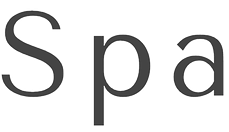What kind of environment does the design evoke?
Make sure to answer the question with a detailed and comprehensive explanation.

The caption states that the design evokes feelings of calm and self-indulgence, which aligns with the services offered at a spa, where clients can experience a peaceful escape from daily stress.